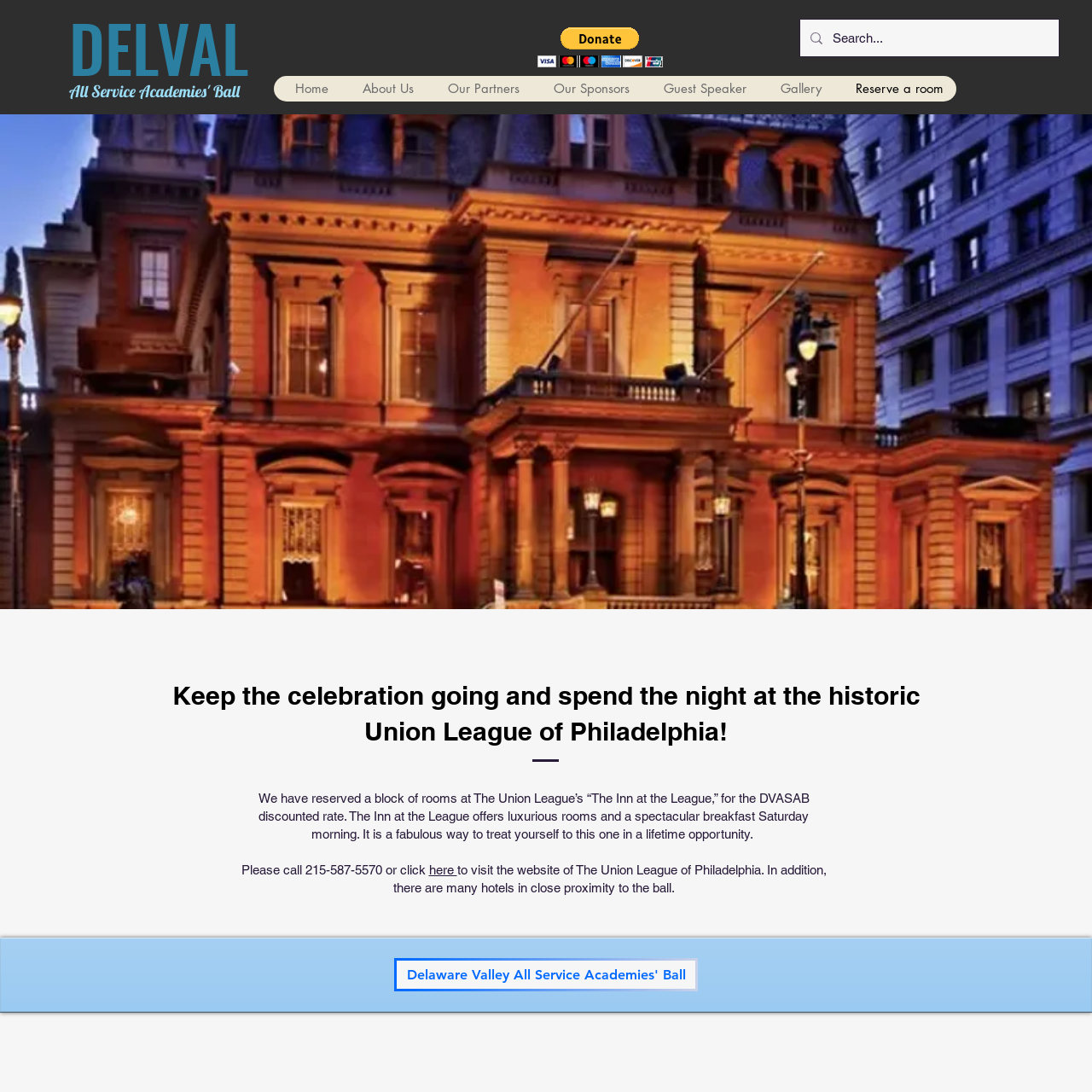Locate the bounding box of the user interface element based on this description: "About Us".

[0.312, 0.07, 0.391, 0.093]